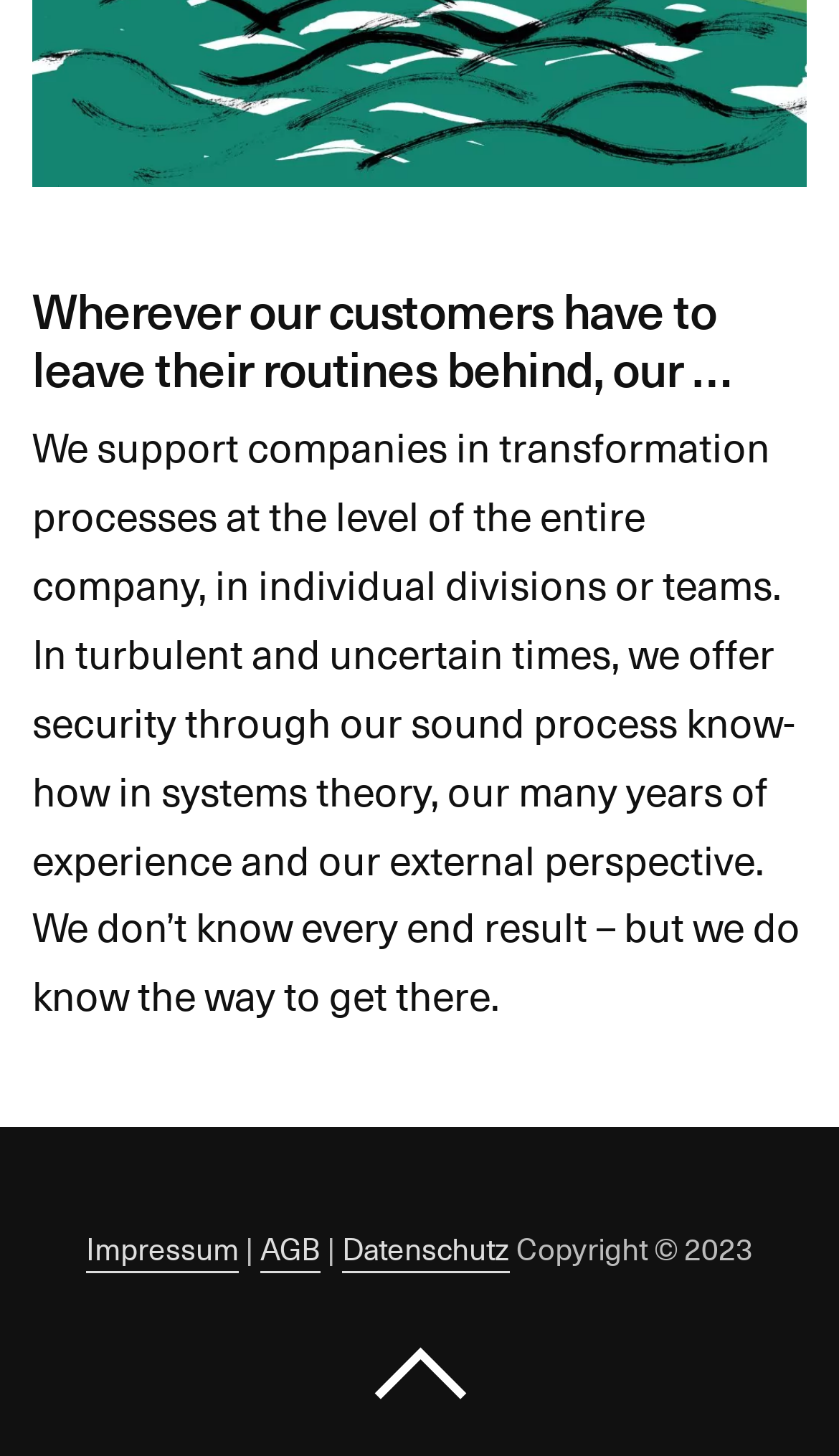By analyzing the image, answer the following question with a detailed response: What is offered in turbulent times?

According to the StaticText element, in turbulent and uncertain times, the company offers security through their sound process know-how in systems theory, their many years of experience, and their external perspective.